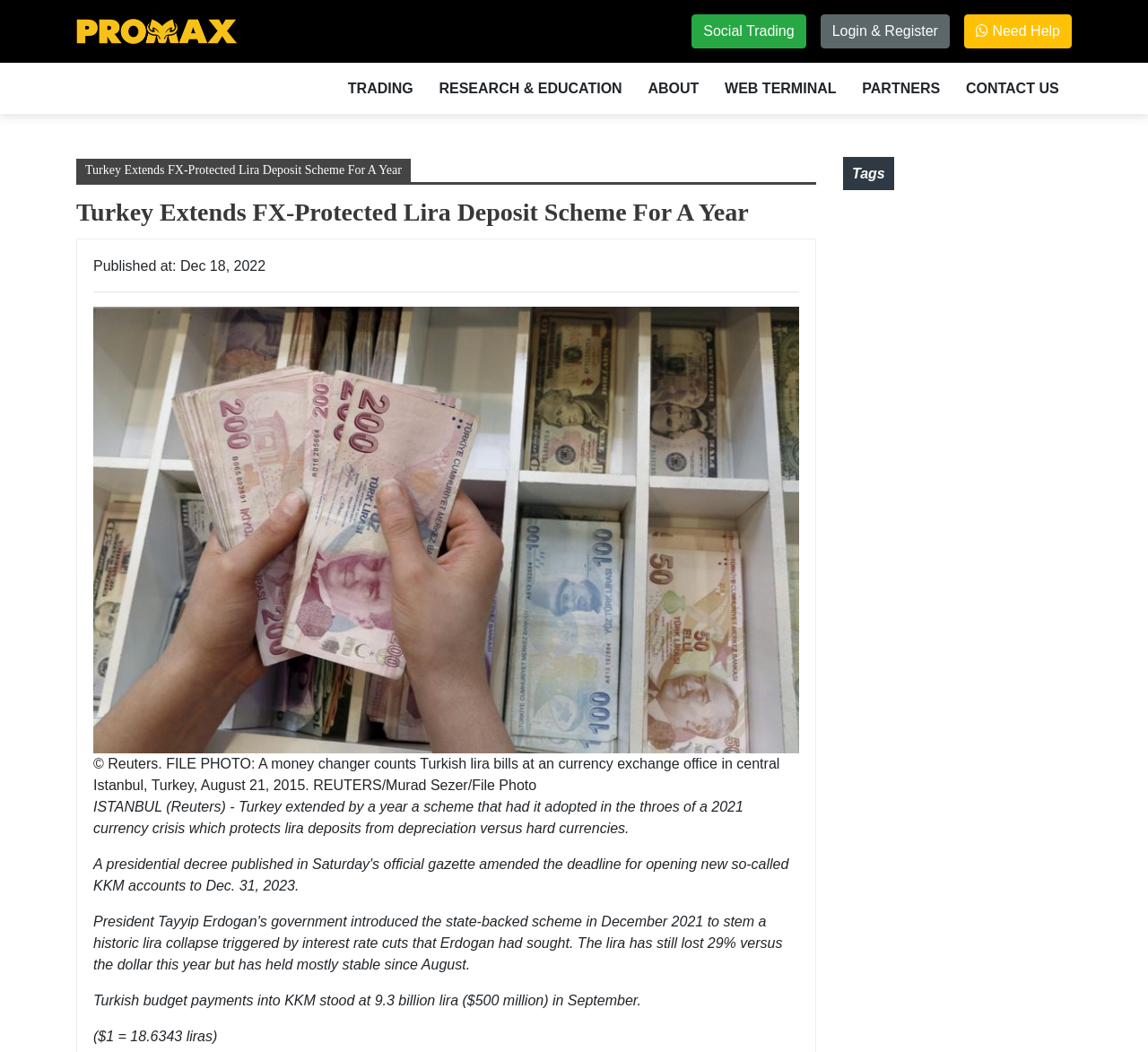Please give the bounding box coordinates of the area that should be clicked to fulfill the following instruction: "Go to Login & Register page". The coordinates should be in the format of four float numbers from 0 to 1, i.e., [left, top, right, bottom].

[0.725, 0.022, 0.817, 0.037]